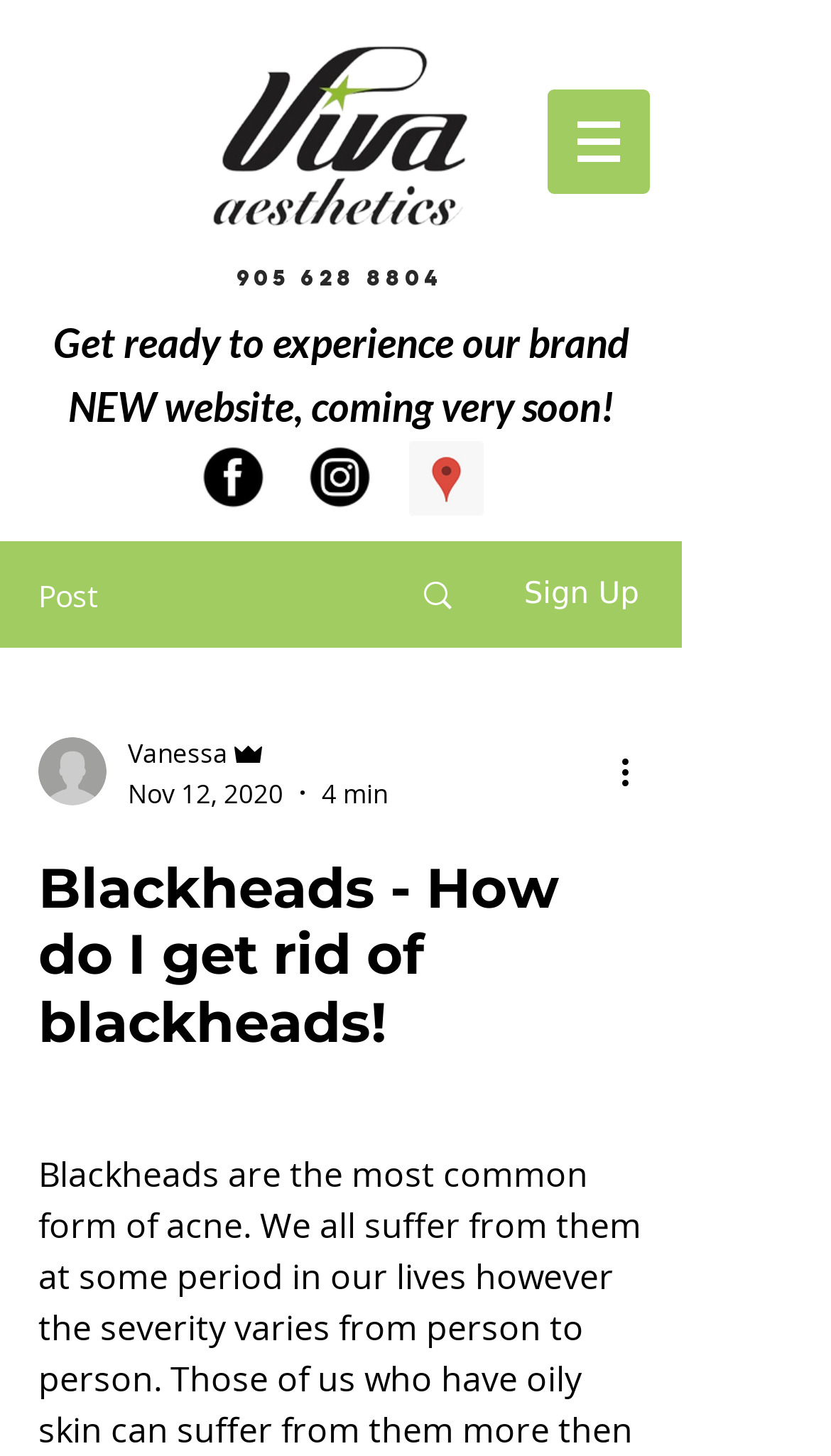Who is the author of the article?
Provide a comprehensive and detailed answer to the question.

I looked at the generic element with the text 'Vanessa' which is located near the writer's picture, and inferred that Vanessa is the author of the article.